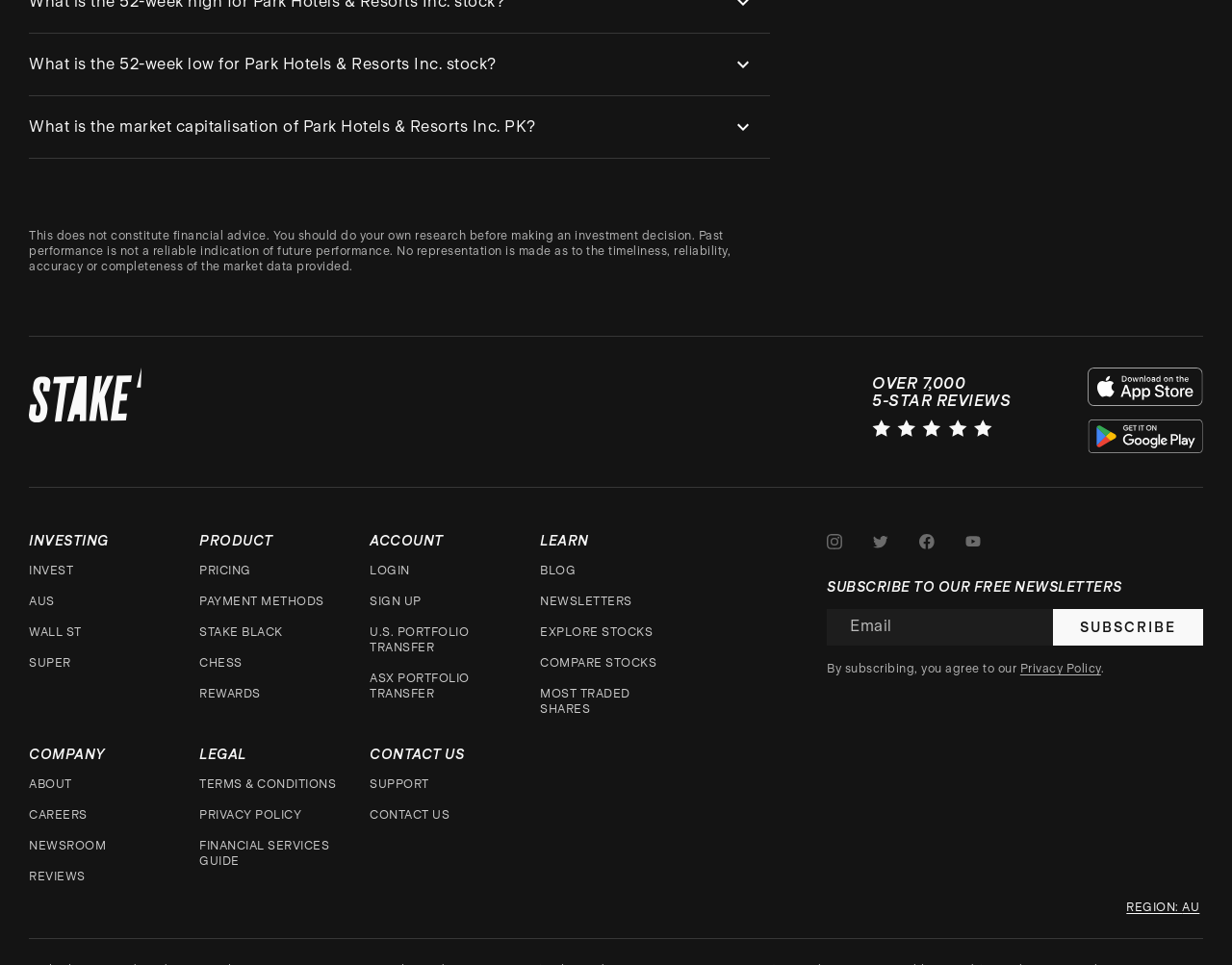Utilize the information from the image to answer the question in detail:
How many 5-star reviews does Stake have?

The number of 5-star reviews is mentioned in a heading on the page, which says 'OVER 7,000 5-STAR REVIEWS'. This suggests that Stake has a large number of positive reviews.